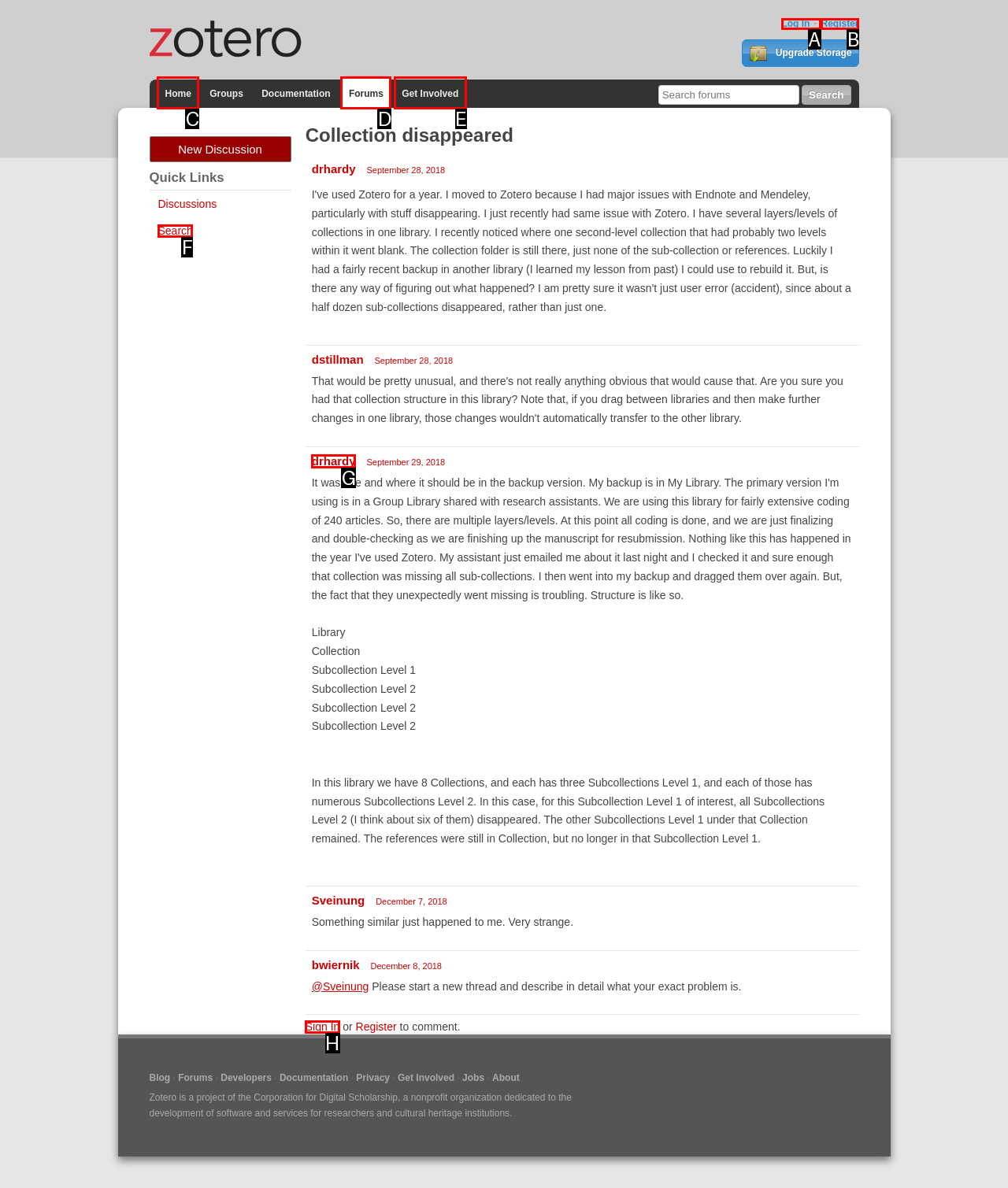Choose the HTML element that corresponds to the description: drhardy
Provide the answer by selecting the letter from the given choices.

G